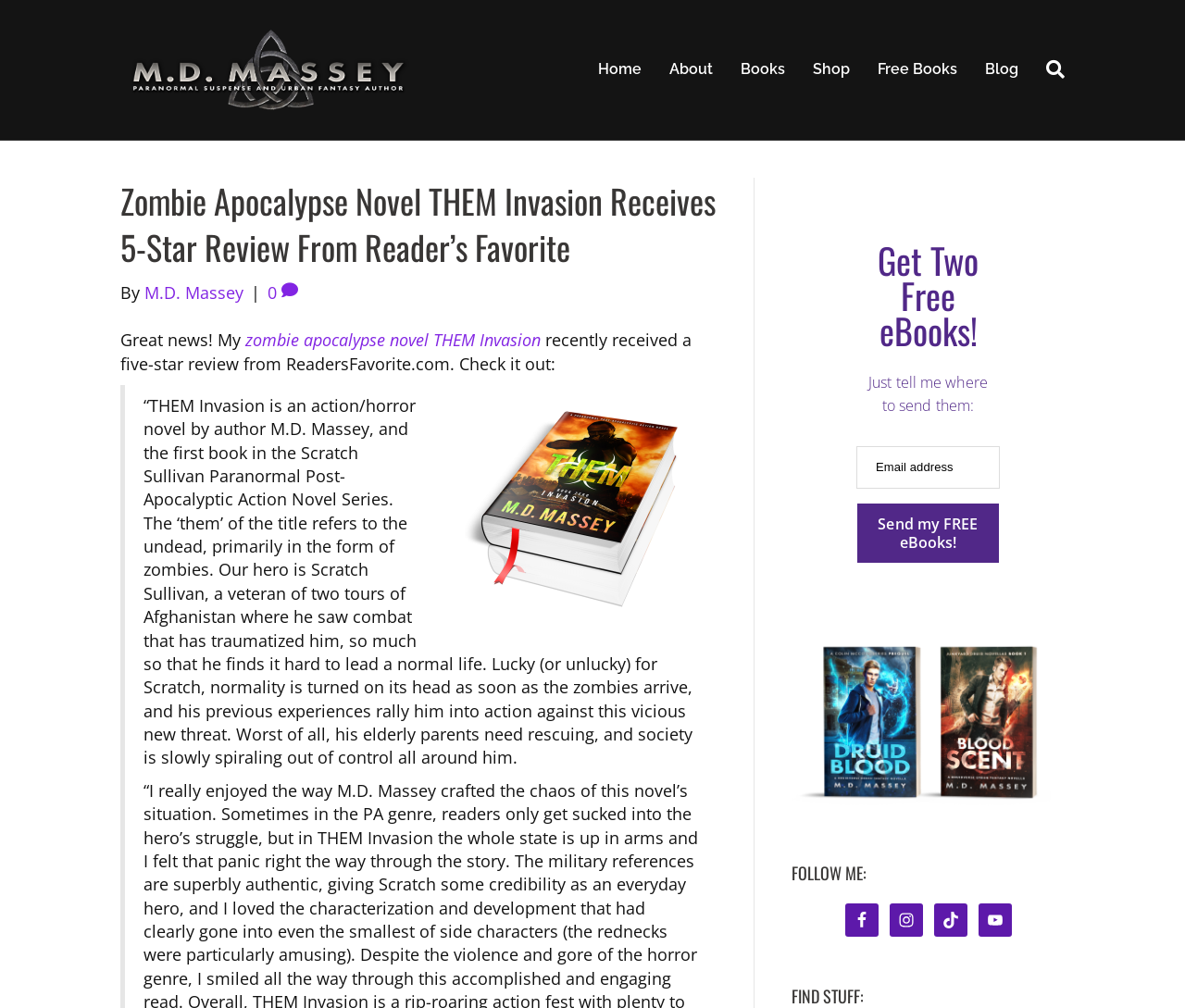Find the bounding box coordinates of the clickable area that will achieve the following instruction: "Get two free eBooks".

[0.741, 0.232, 0.826, 0.284]